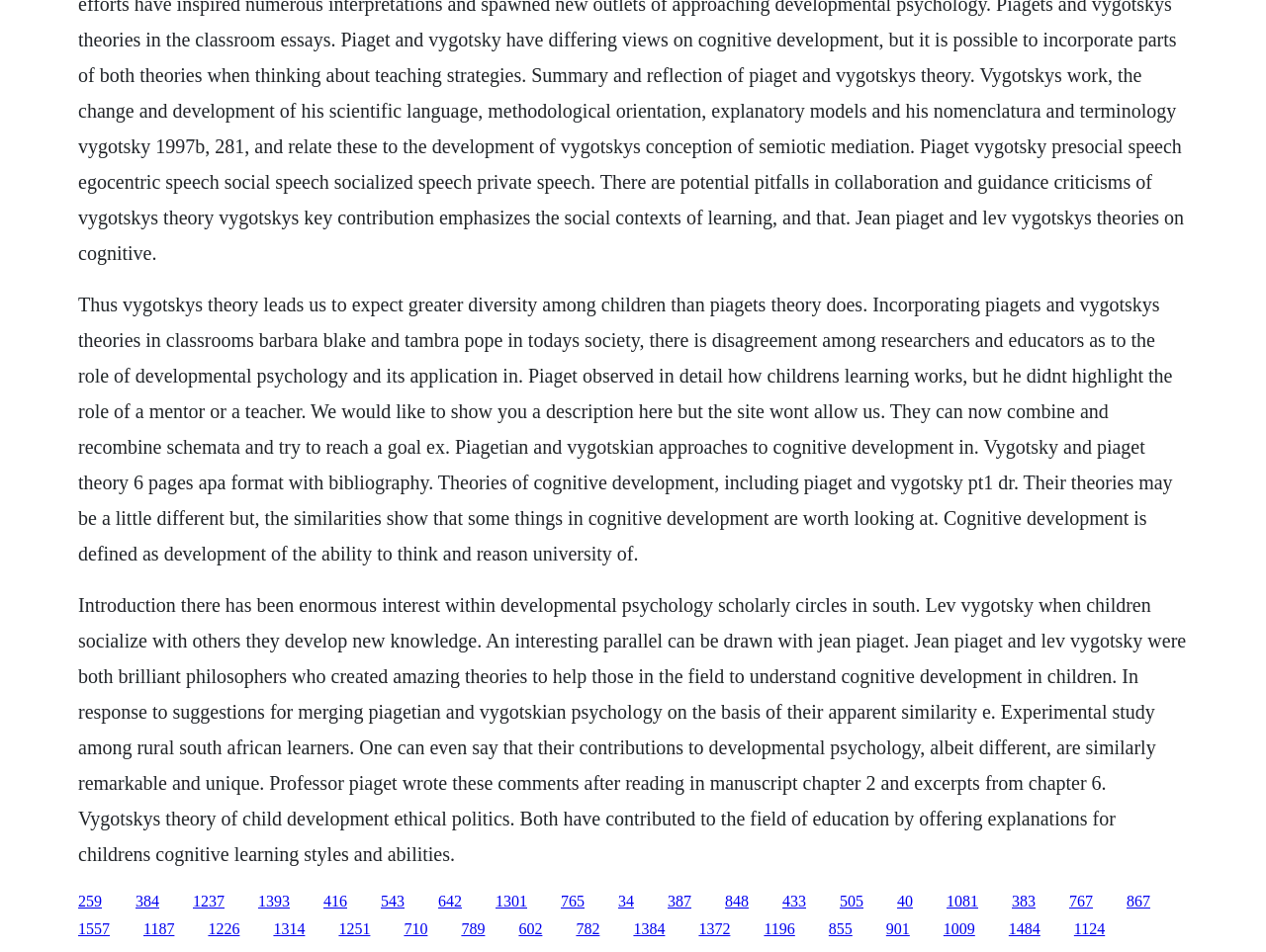Please identify the bounding box coordinates for the region that you need to click to follow this instruction: "Click the link '1484'".

[0.797, 0.967, 0.822, 0.985]